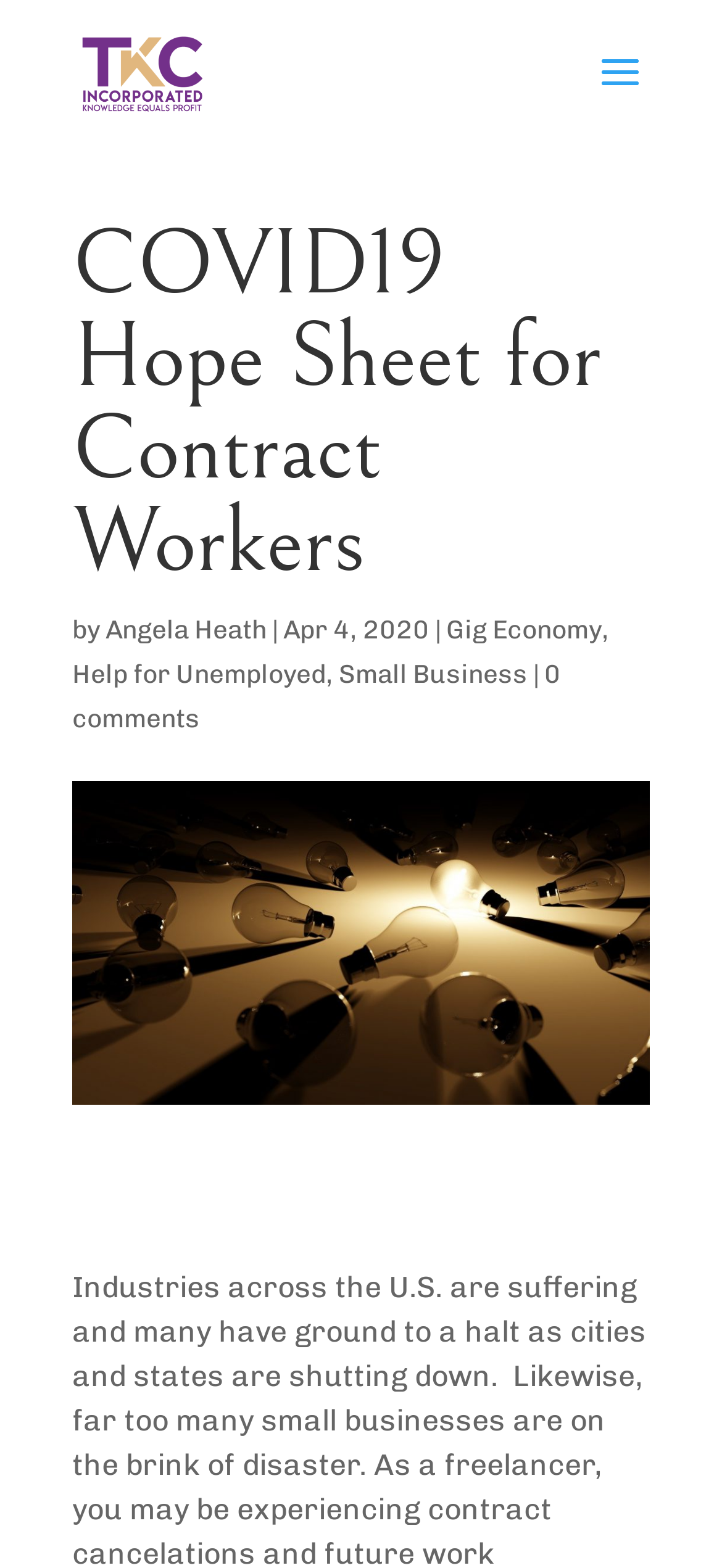Respond with a single word or short phrase to the following question: 
What type of business is mentioned in the article?

Small Business